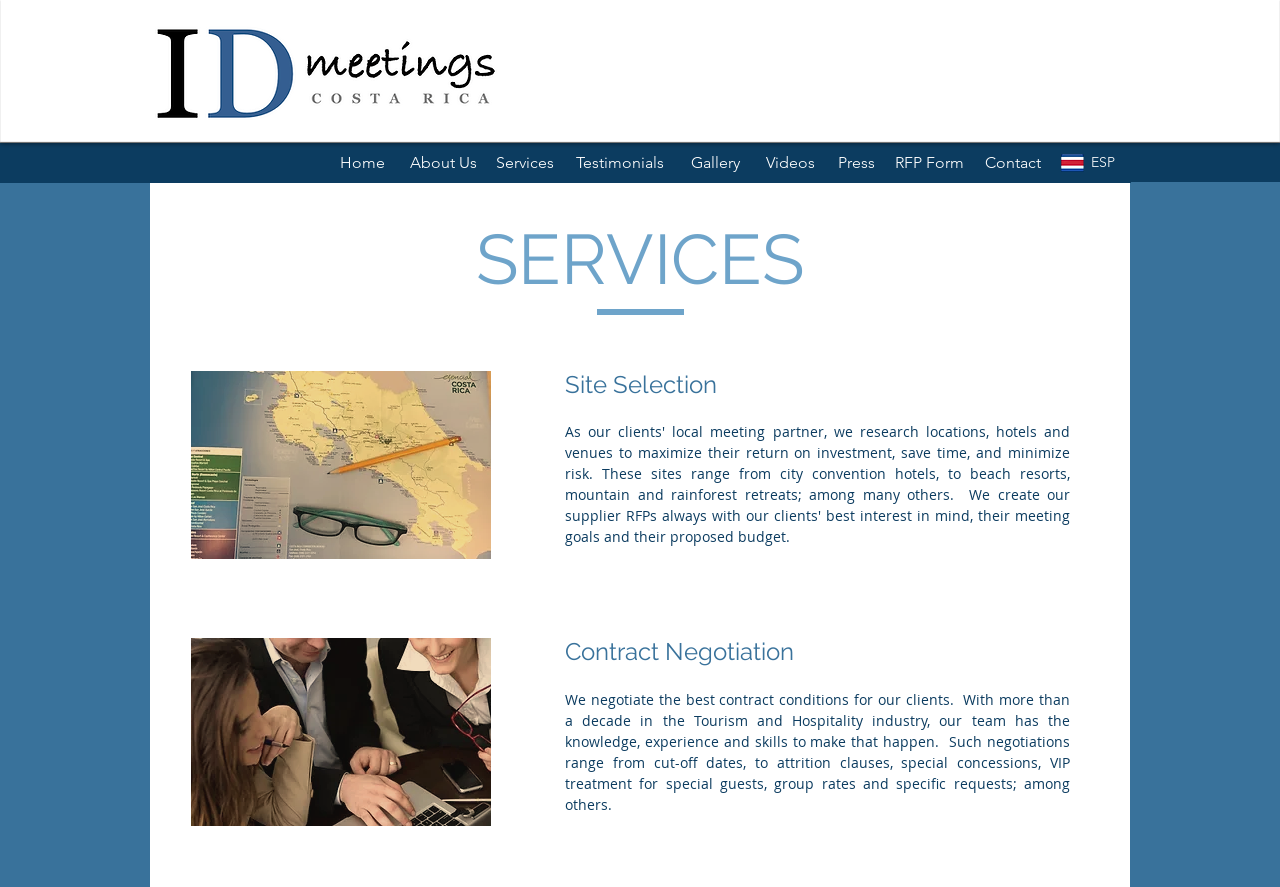What type of events does the company plan?
Using the picture, provide a one-word or short phrase answer.

Meetings and conventions